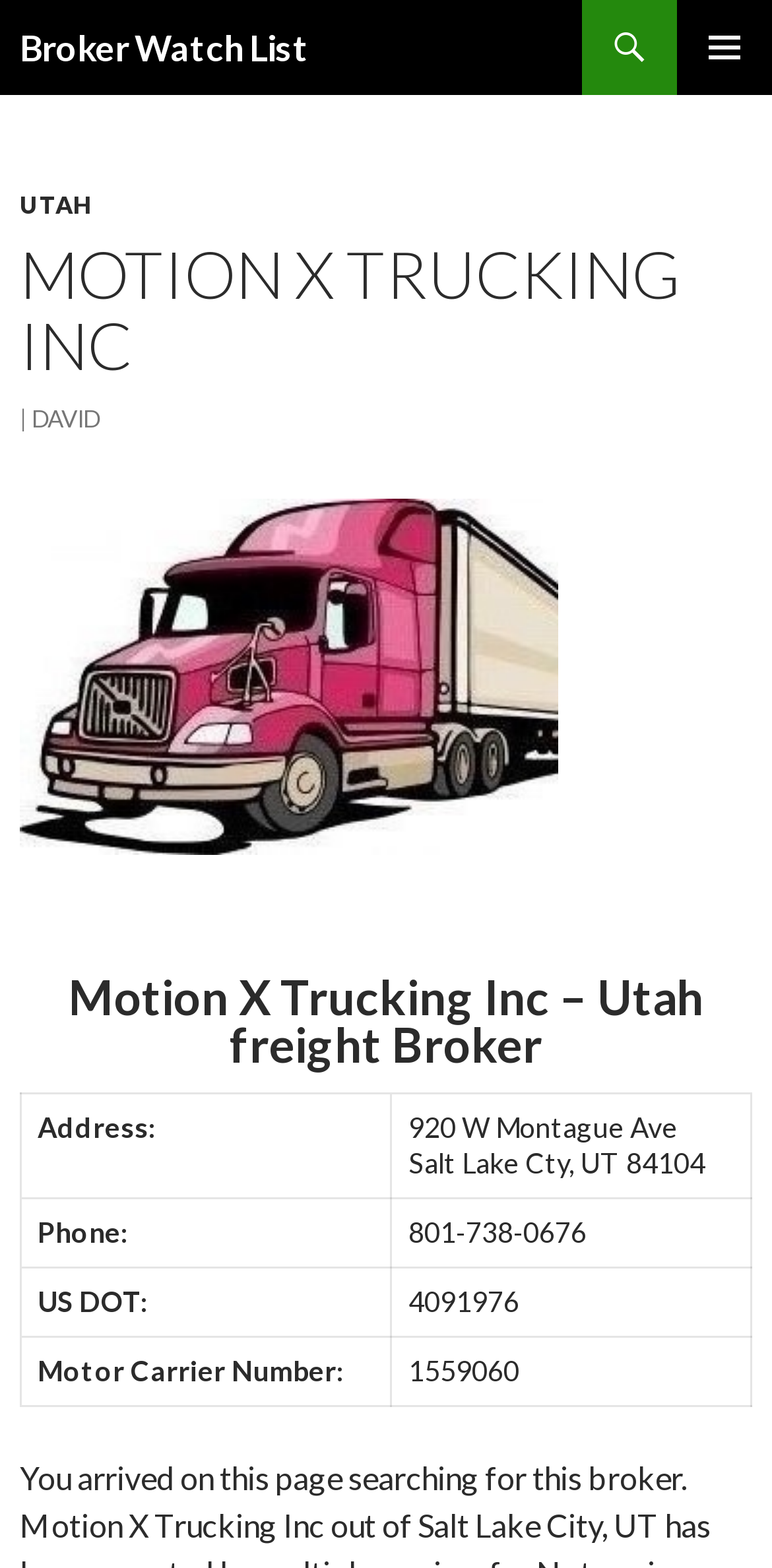Extract the primary header of the webpage and generate its text.

Broker Watch List